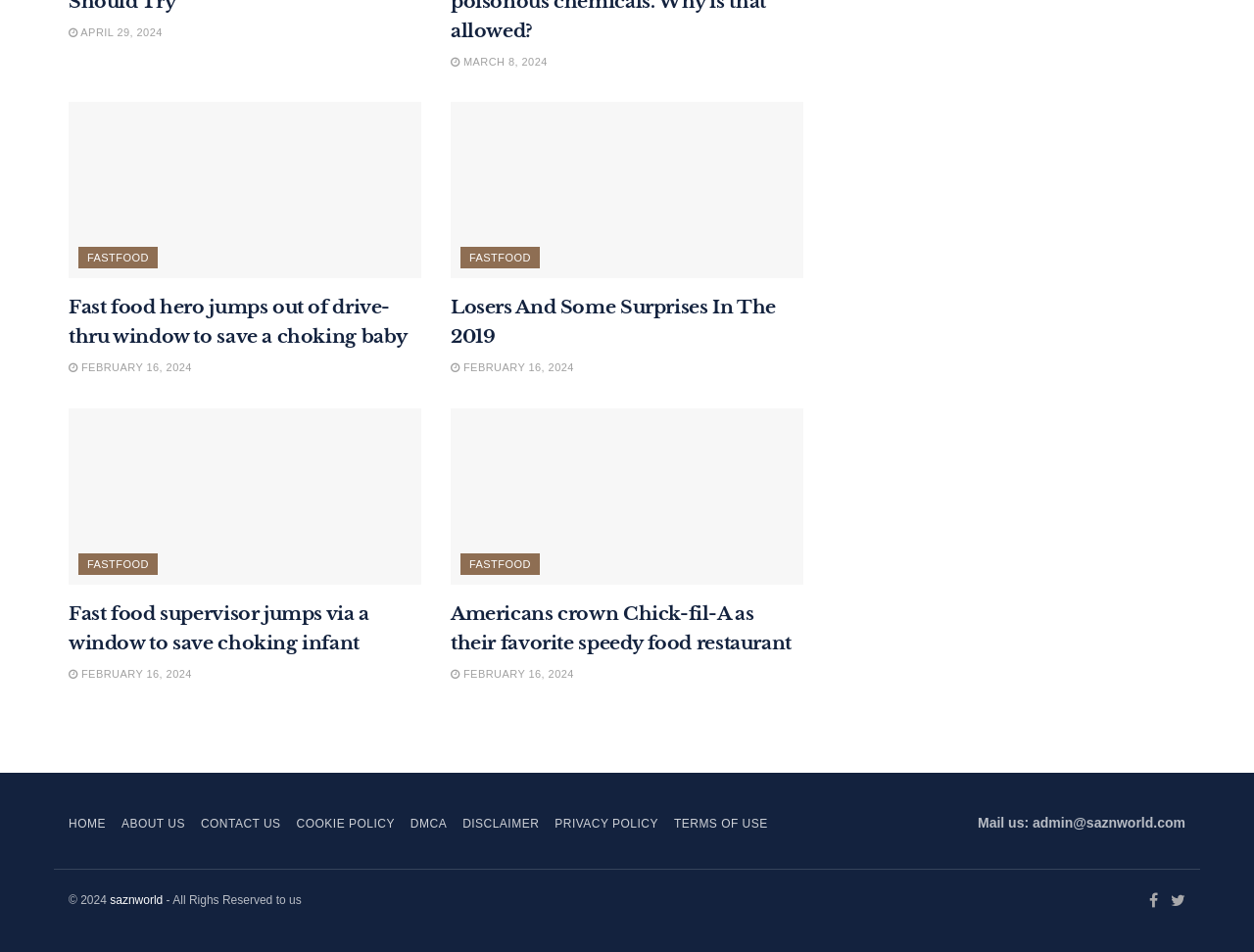What is the category of the article 'Losers And Some Surprises In The 2019'?
Answer the question with a single word or phrase derived from the image.

FASTFOOD